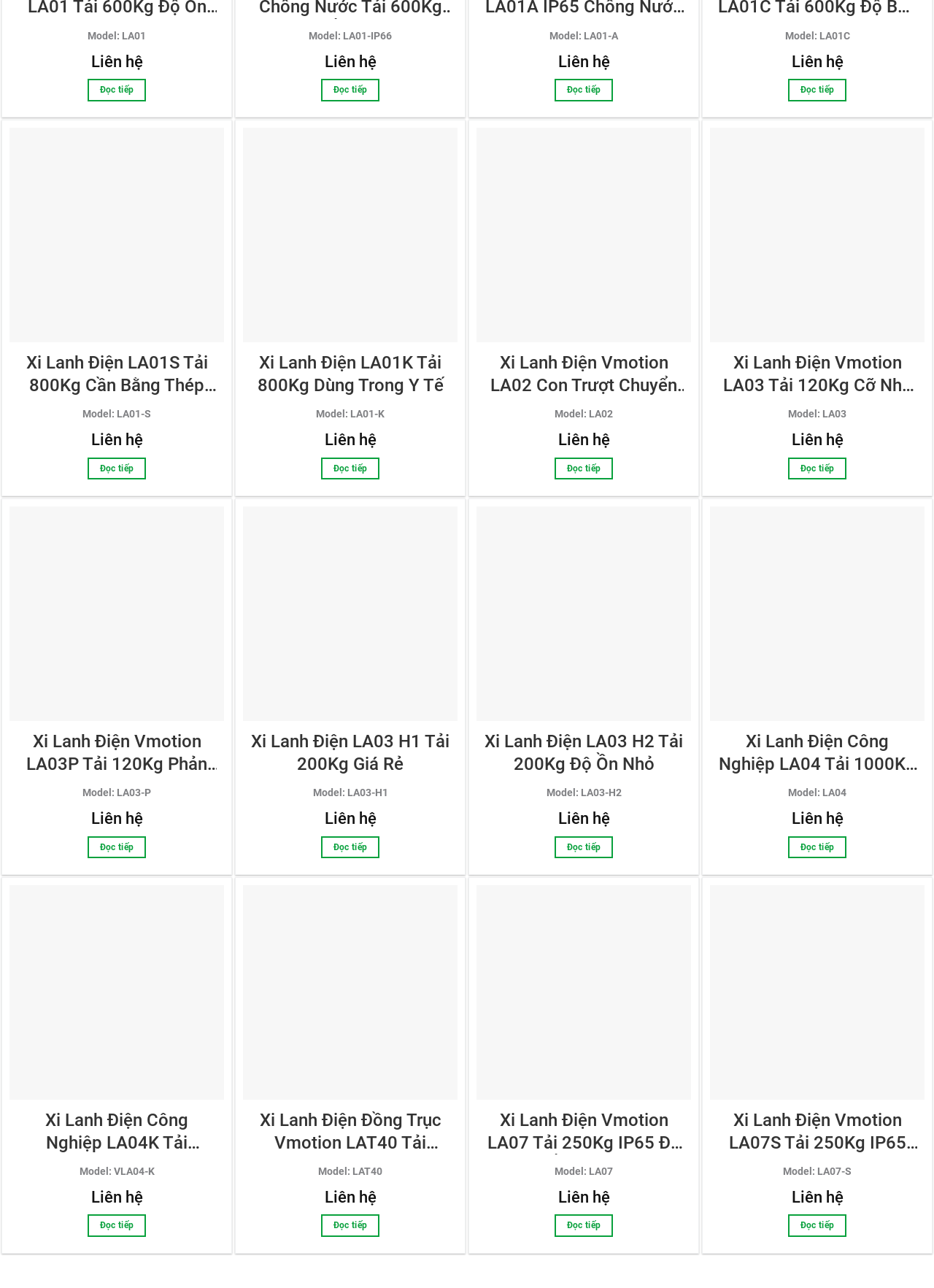Identify the bounding box coordinates of the clickable region to carry out the given instruction: "Contact us for Model: LA01-IP66".

[0.347, 0.041, 0.403, 0.055]